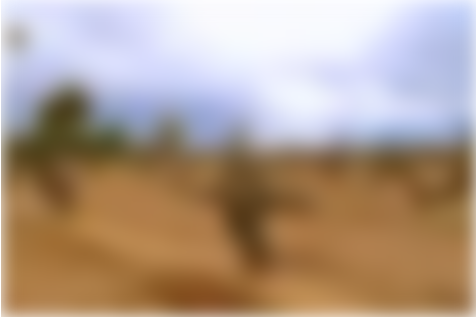Describe thoroughly the contents of the image.

This image captures the essence of a historic vineyard, showcasing Zinfandel grapevines planted in the early 1900s. The vineyard is nestled in the Lodi's Mokelumne River appellation, an area renowned for its extremely fine and deep sandy loam soil, providing an ideal environment for grape cultivation. The landscape features rows of robust vines stretching across the sunlit, sandy terrain, symbolizing the rich agricultural heritage and the trials of early grape growers who sought the perfect conditions for their crops. The backdrop of a clear sky adds to the vitality of this enduring vineyard, a testament to the legacy of Zinfandel in California winemaking.